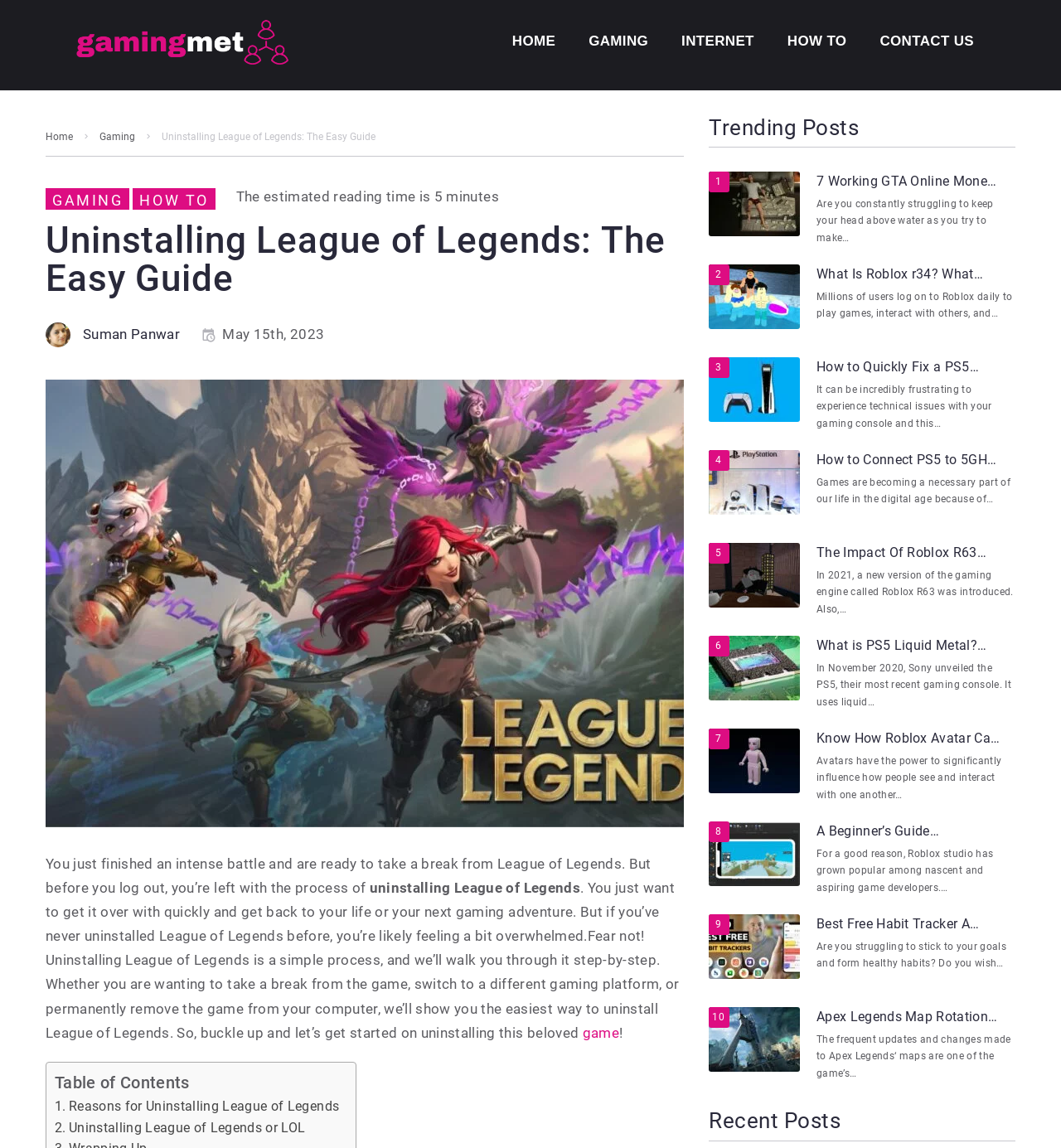Please find the bounding box for the UI component described as follows: "Know How Roblox Avatar Ca…".

[0.77, 0.636, 0.942, 0.65]